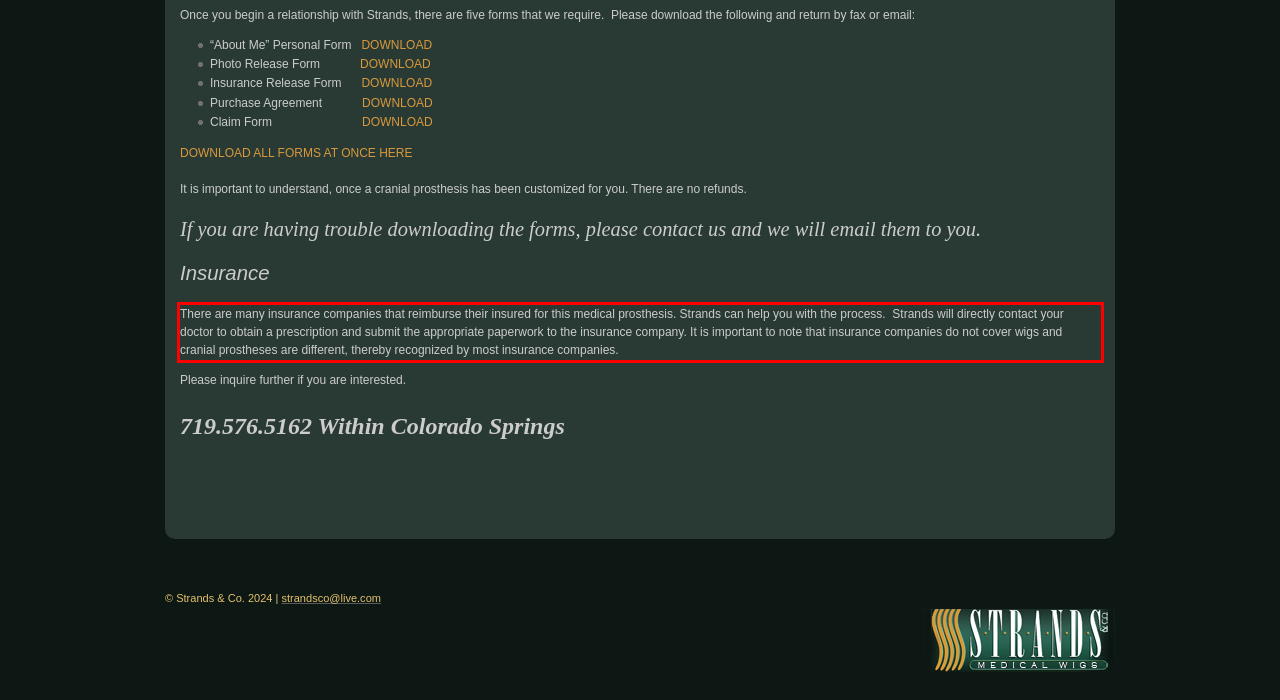Review the webpage screenshot provided, and perform OCR to extract the text from the red bounding box.

There are many insurance companies that reimburse their insured for this medical prosthesis. Strands can help you with the process. Strands will directly contact your doctor to obtain a prescription and submit the appropriate paperwork to the insurance company. It is important to note that insurance companies do not cover wigs and cranial prostheses are different, thereby recognized by most insurance companies.